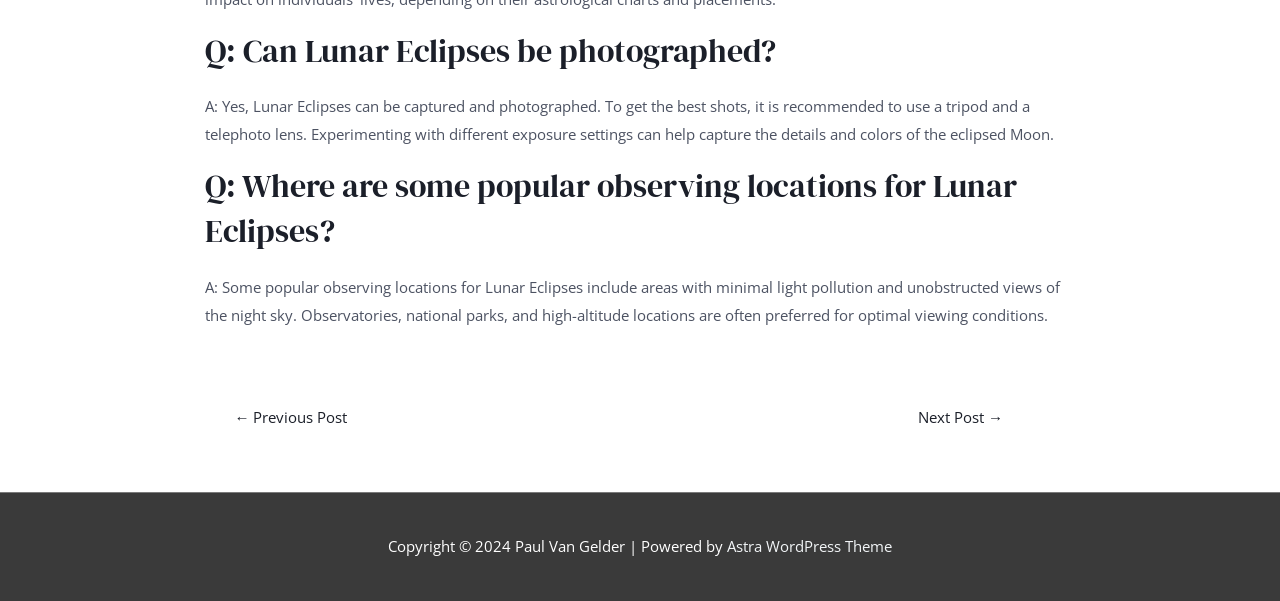Locate the bounding box of the user interface element based on this description: "Astra WordPress Theme".

[0.568, 0.892, 0.697, 0.926]